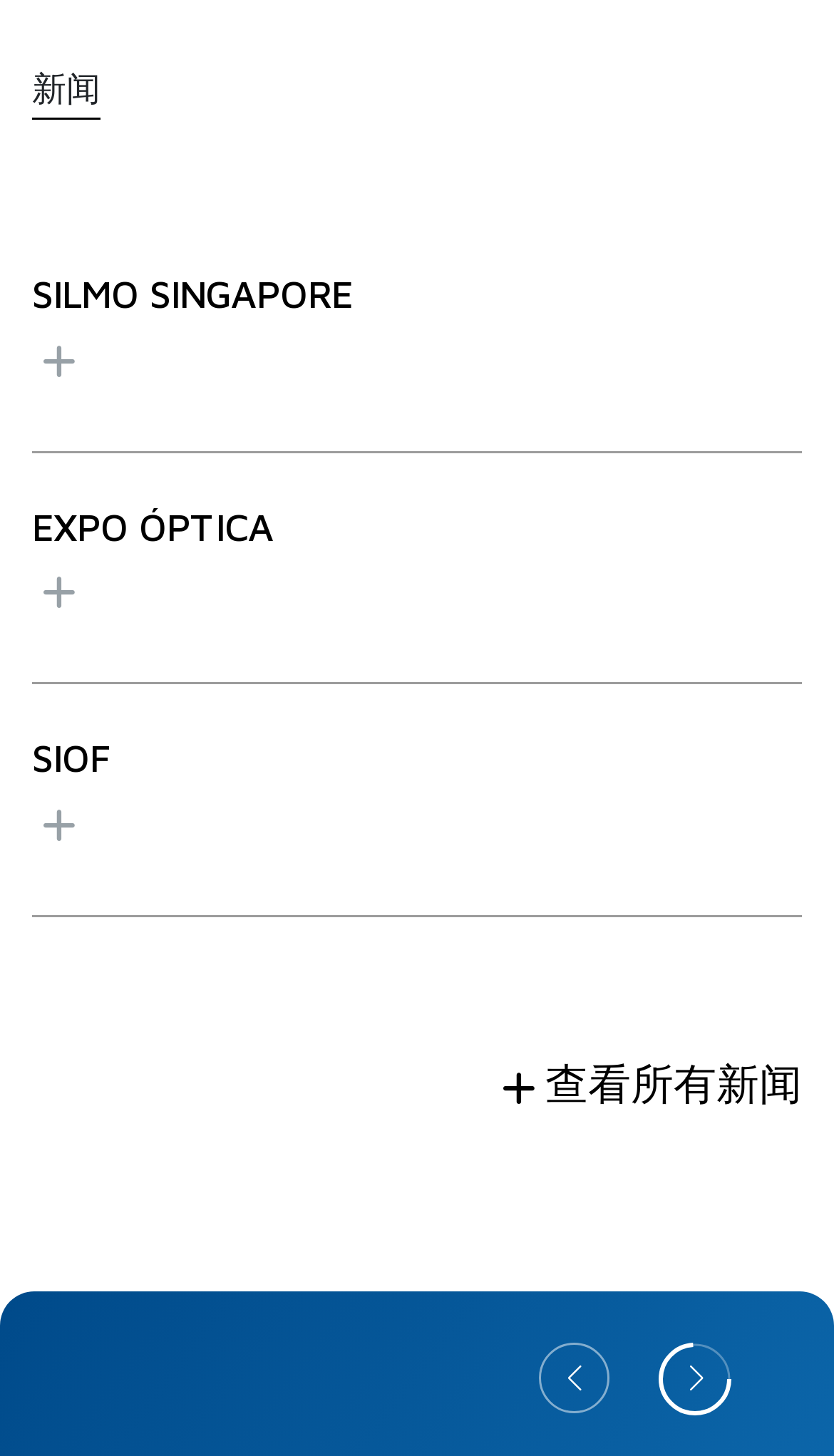Analyze the image and give a detailed response to the question:
How many navigation links are there?

There are 4 navigation links on the webpage, which are 'SILMO SINGAPORE', 'EXPO ÓPTICA', 'SIOF', and '查看所有新闻'. These links are located at the top of the webpage with bounding boxes of [0.038, 0.186, 0.962, 0.218], [0.038, 0.346, 0.962, 0.378], [0.038, 0.505, 0.962, 0.537], and [0.59, 0.732, 0.962, 0.762] respectively.